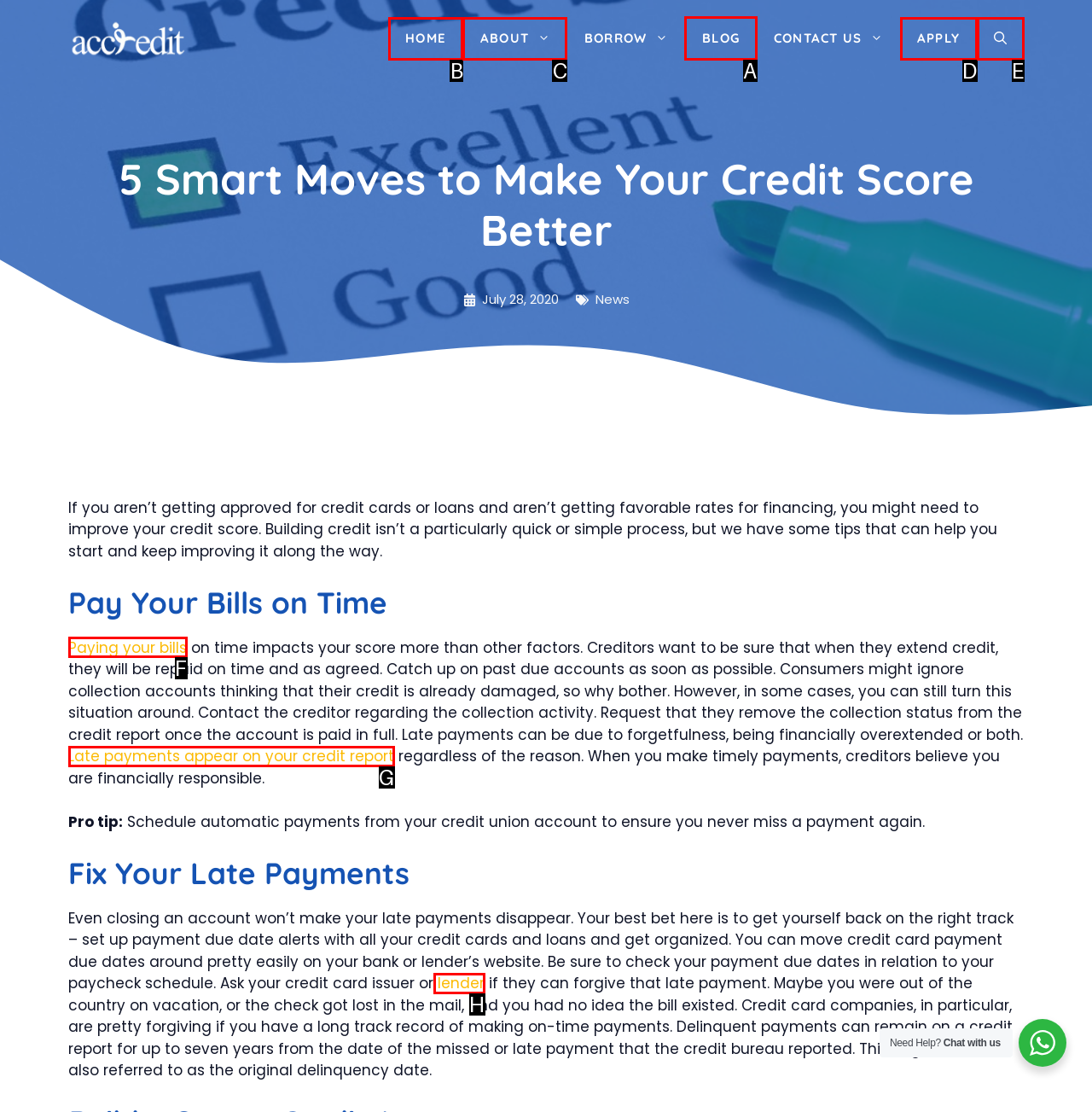Determine the appropriate lettered choice for the task: Click the 'BLOG' link. Reply with the correct letter.

A